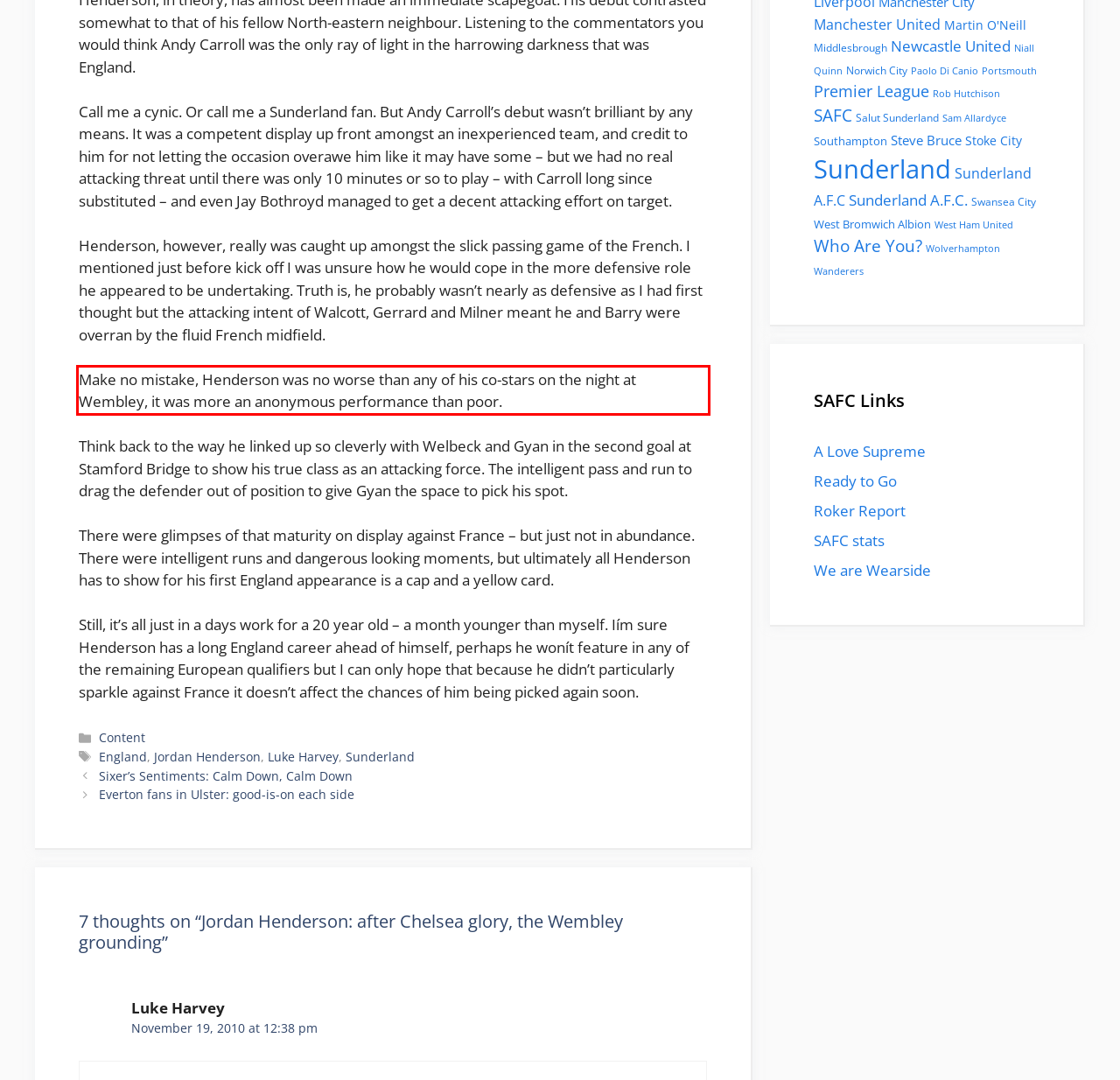Please extract the text content from the UI element enclosed by the red rectangle in the screenshot.

Make no mistake, Henderson was no worse than any of his co-stars on the night at Wembley, it was more an anonymous performance than poor.